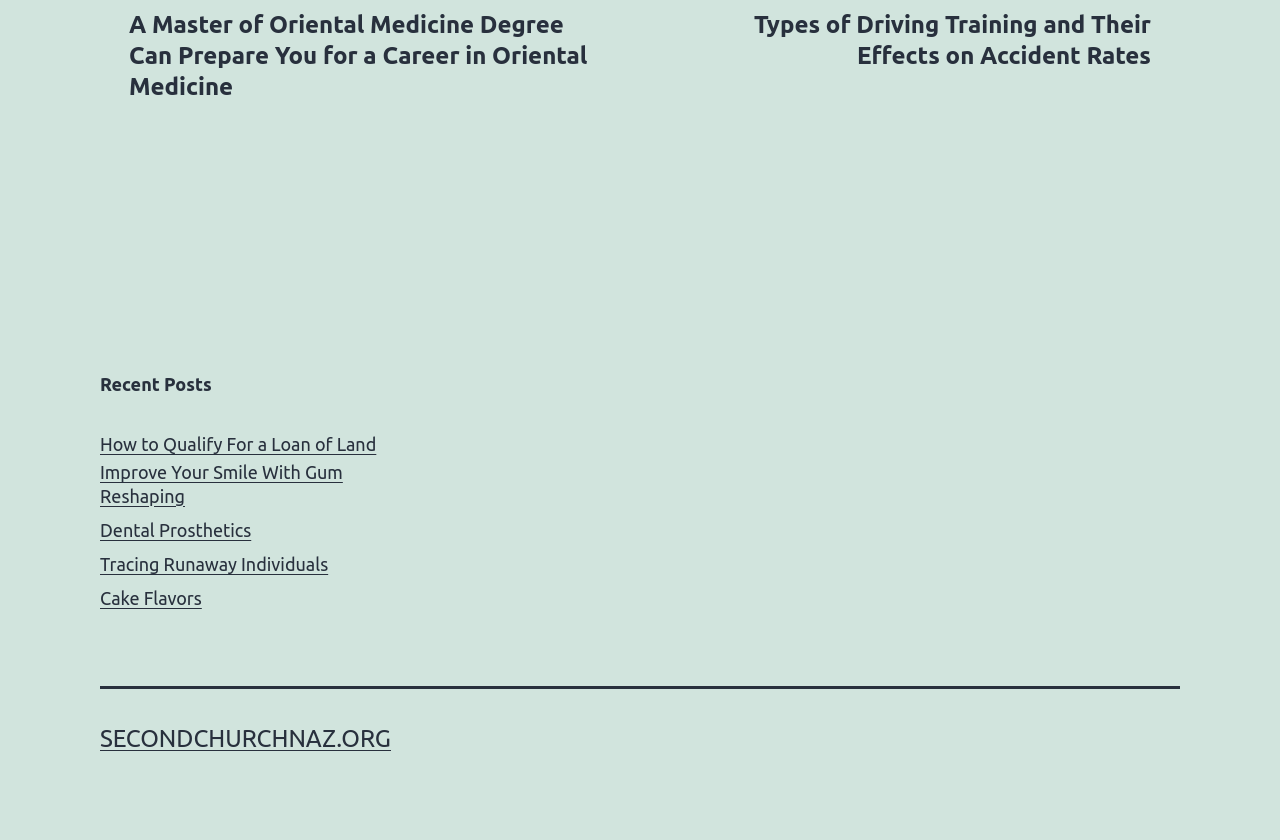What is the category of the post 'How to Qualify For a Loan of Land'?
Please answer the question with as much detail as possible using the screenshot.

The post 'How to Qualify For a Loan of Land' is categorized under loan-related topics, as it provides information on qualifying for a loan of land.